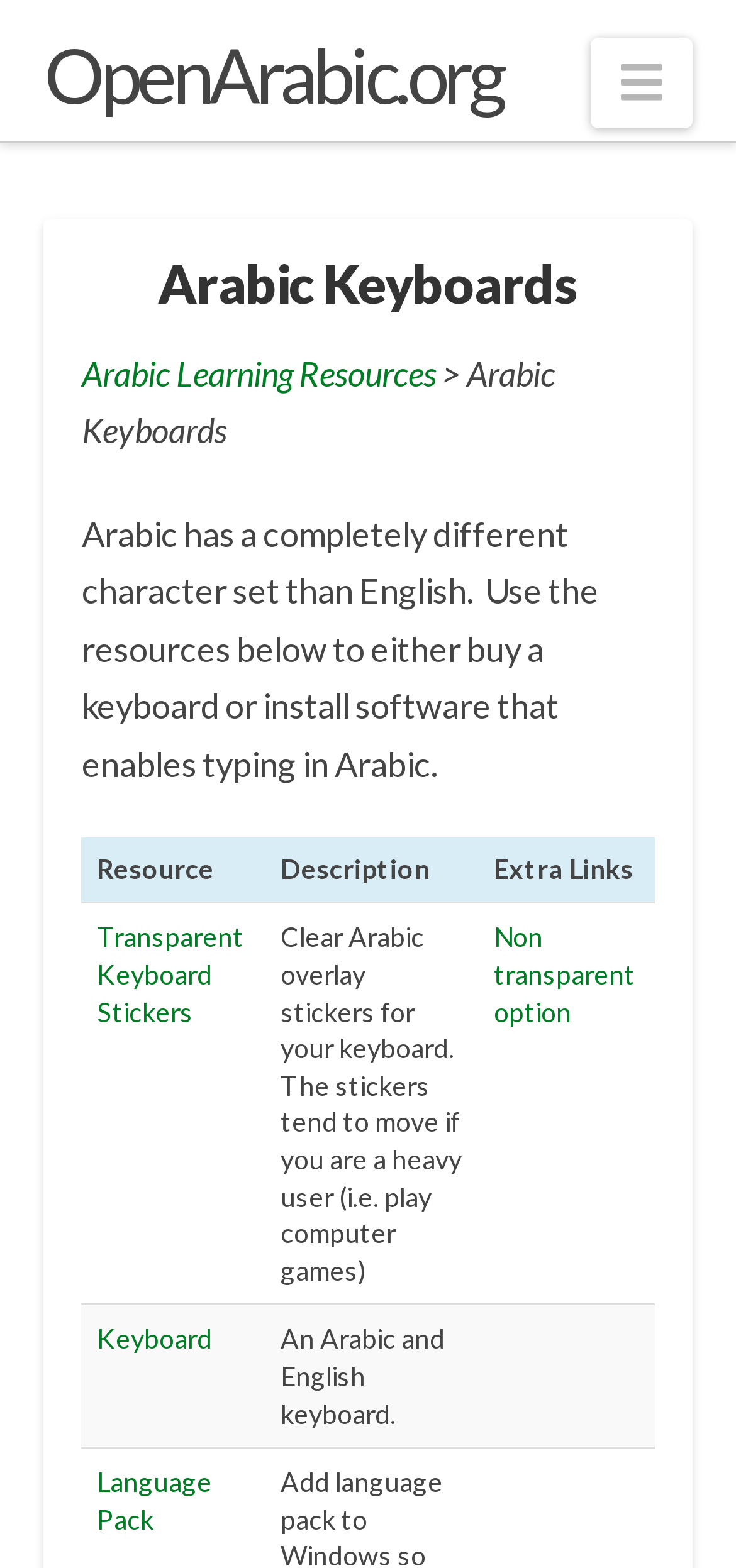Provide your answer to the question using just one word or phrase: How many rows are in the resource table?

3